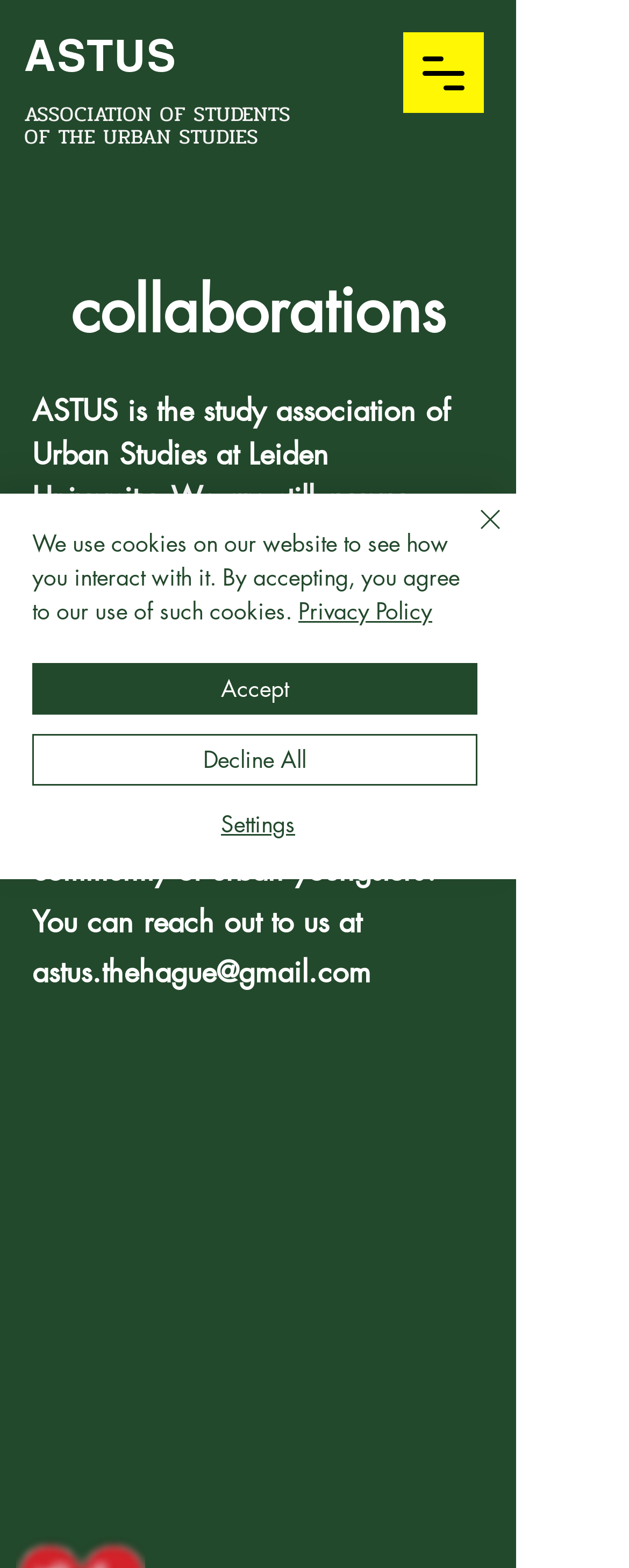Bounding box coordinates are given in the format (top-left x, top-left y, bottom-right x, bottom-right y). All values should be floating point numbers between 0 and 1. Provide the bounding box coordinate for the UI element described as: Privacy Policy

[0.474, 0.38, 0.687, 0.399]